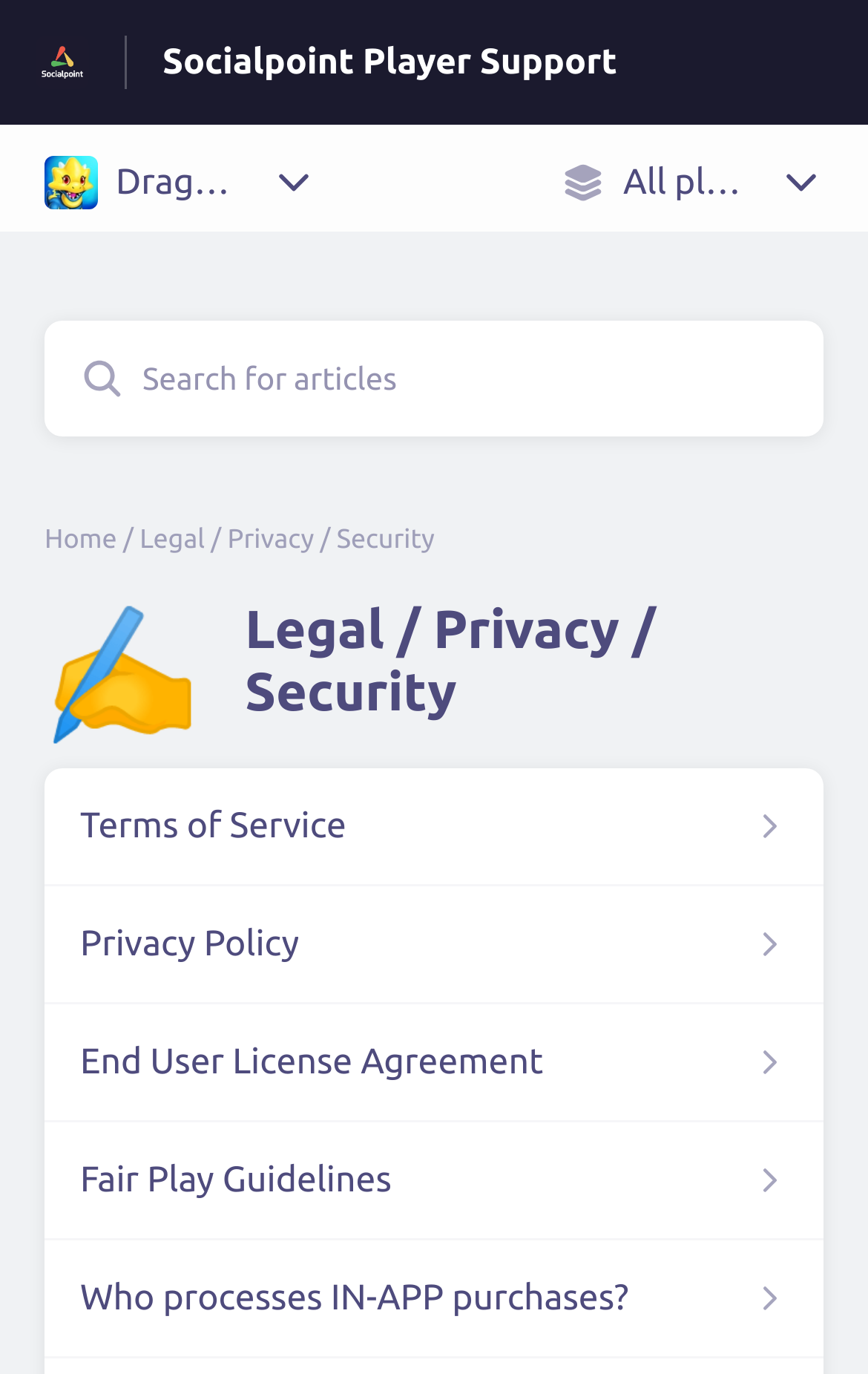Please identify the bounding box coordinates of the element I need to click to follow this instruction: "View Privacy Policy".

[0.092, 0.668, 0.908, 0.707]